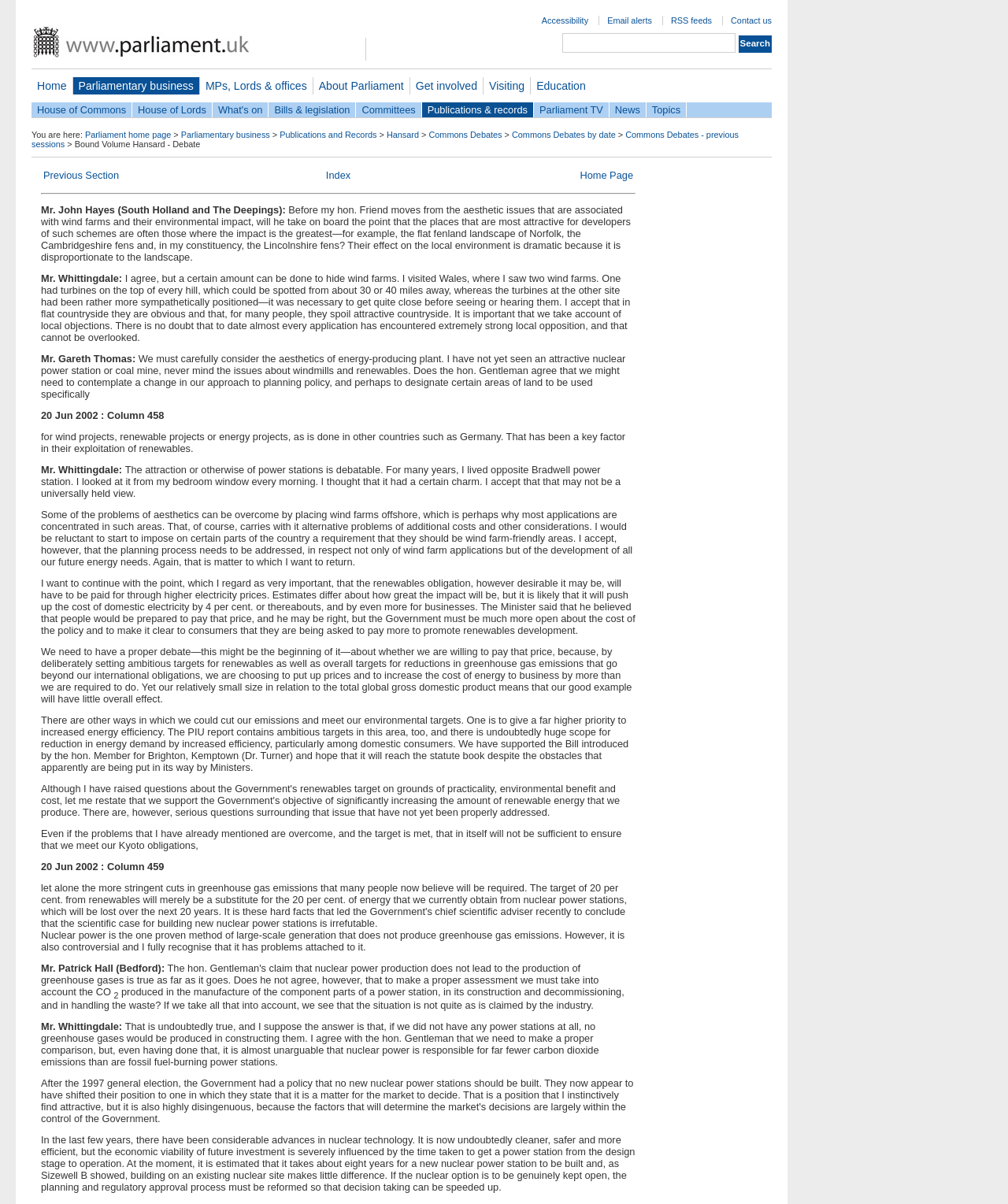Pinpoint the bounding box coordinates of the clickable area needed to execute the instruction: "Go to Home page". The coordinates should be specified as four float numbers between 0 and 1, i.e., [left, top, right, bottom].

[0.031, 0.064, 0.072, 0.078]